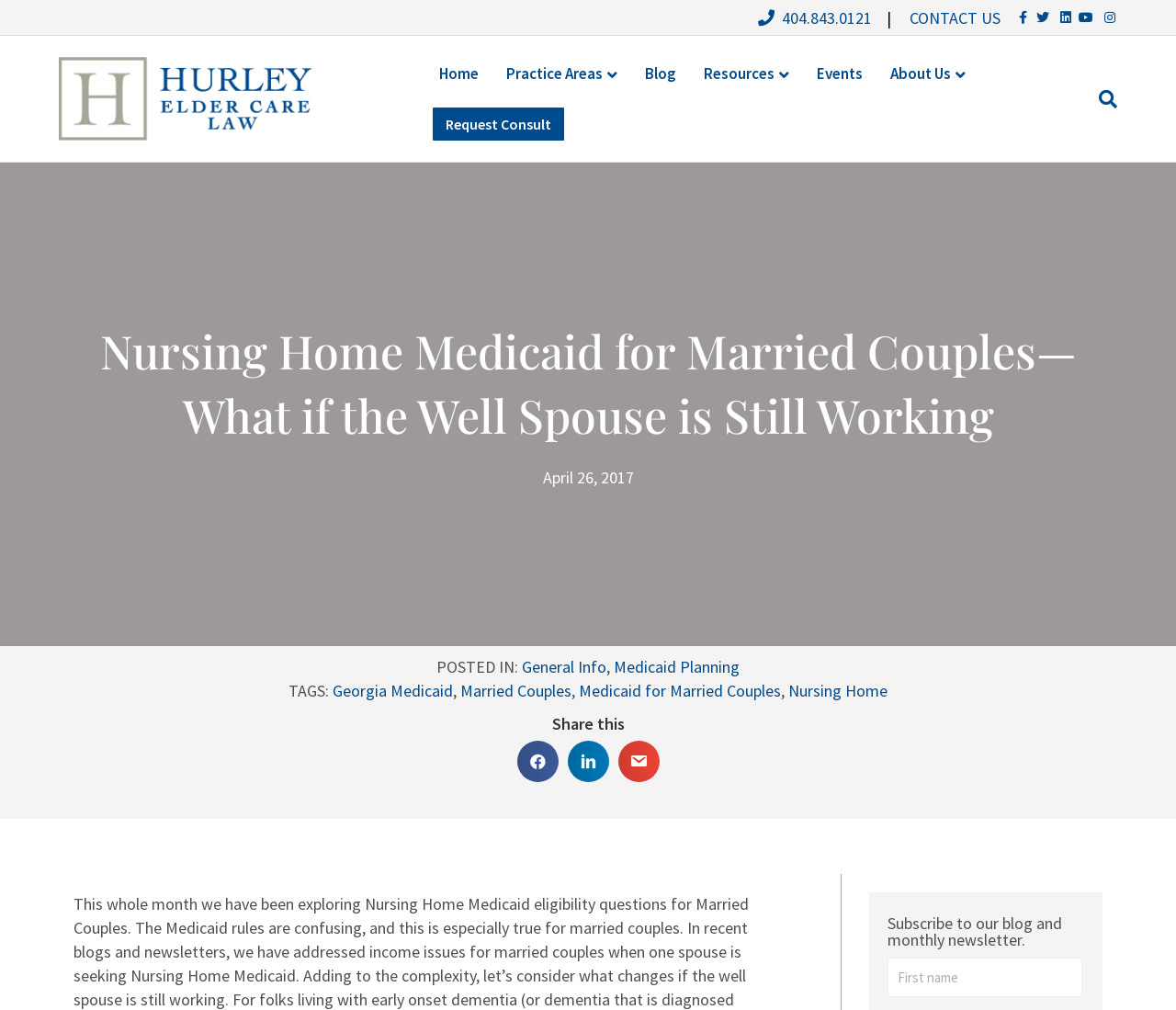Determine the bounding box coordinates of the clickable region to follow the instruction: "Visit the Facebook page".

[0.855, 0.005, 0.873, 0.026]